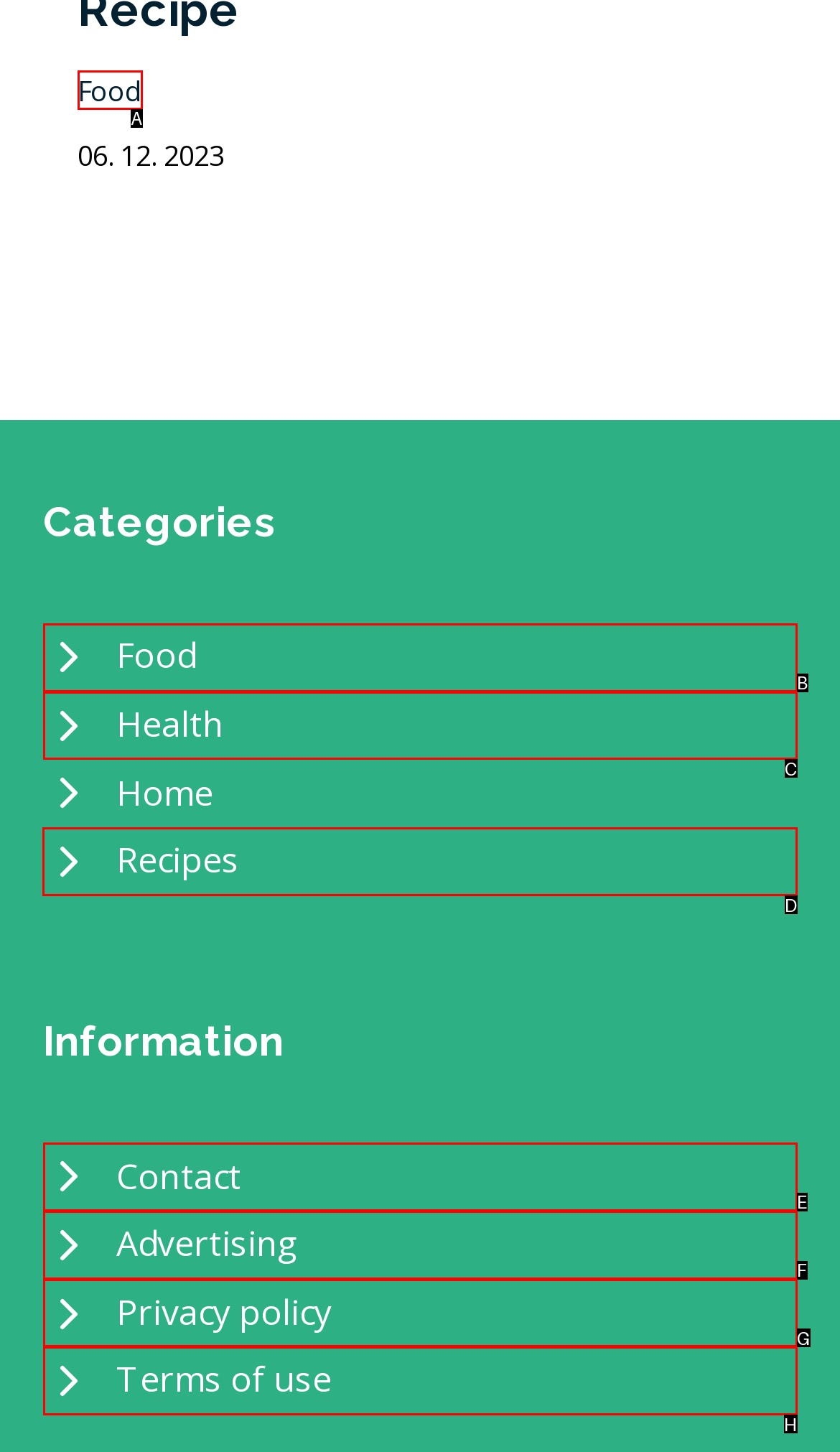Based on the choices marked in the screenshot, which letter represents the correct UI element to perform the task: View Recipes?

D